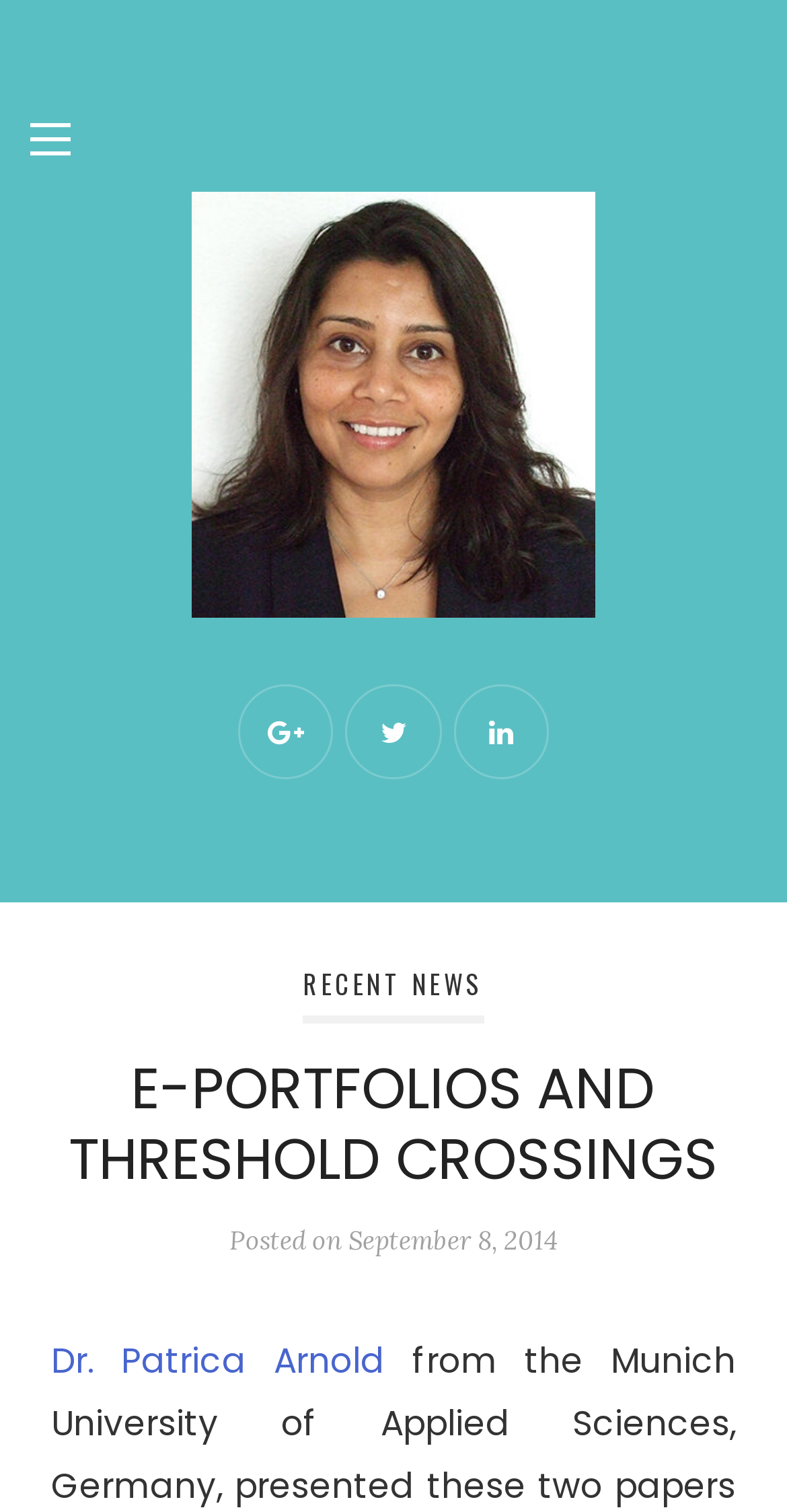Identify and generate the primary title of the webpage.

E-PORTFOLIOS AND THRESHOLD CROSSINGS